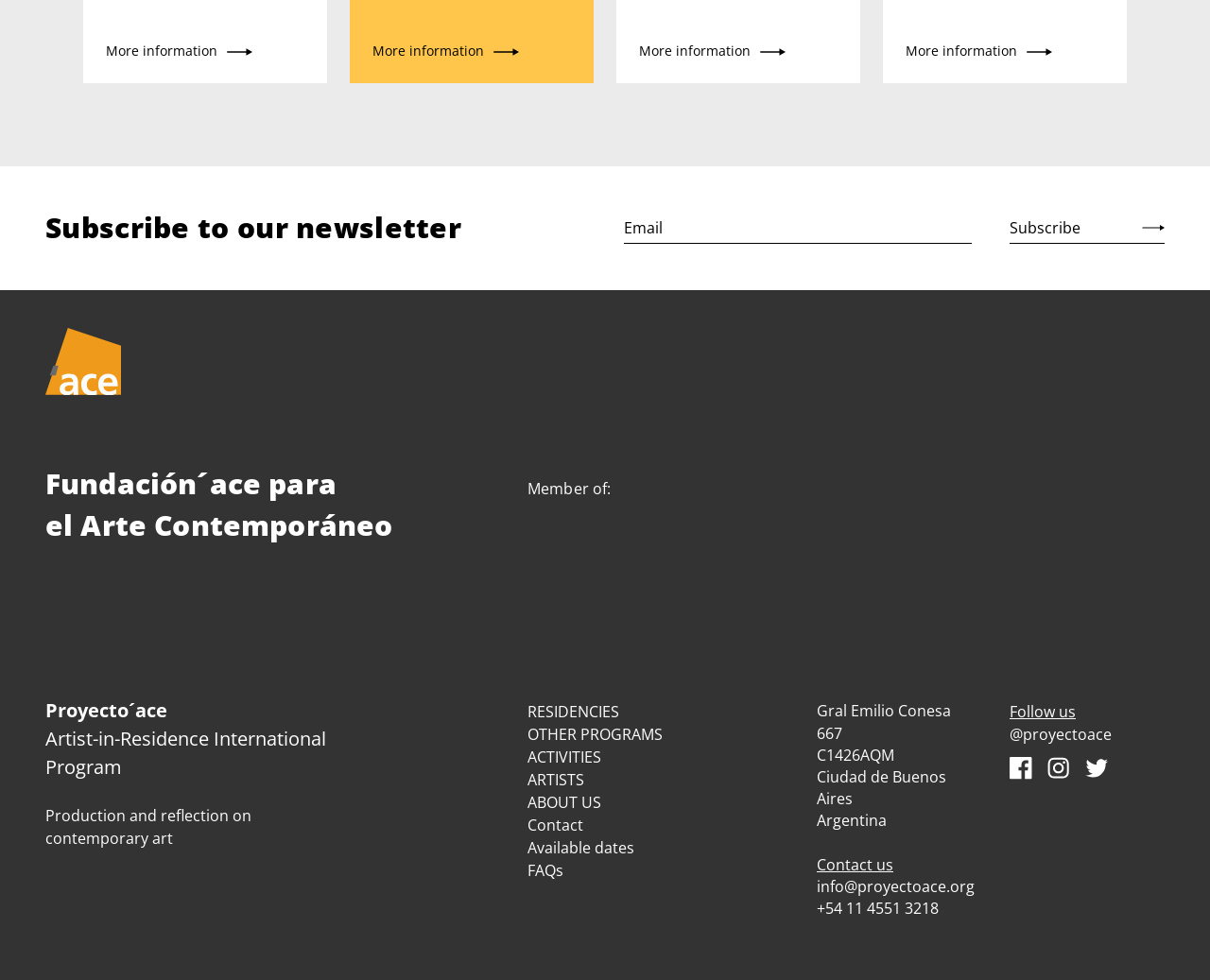What is the location of the foundation?
Please ensure your answer is as detailed and informative as possible.

The location of the foundation can be found at the bottom-right section of the webpage, which includes the address 'Gral Emilio Conesa 667, C1426AQM, Ciudad de Buenos Aires, Argentina'.